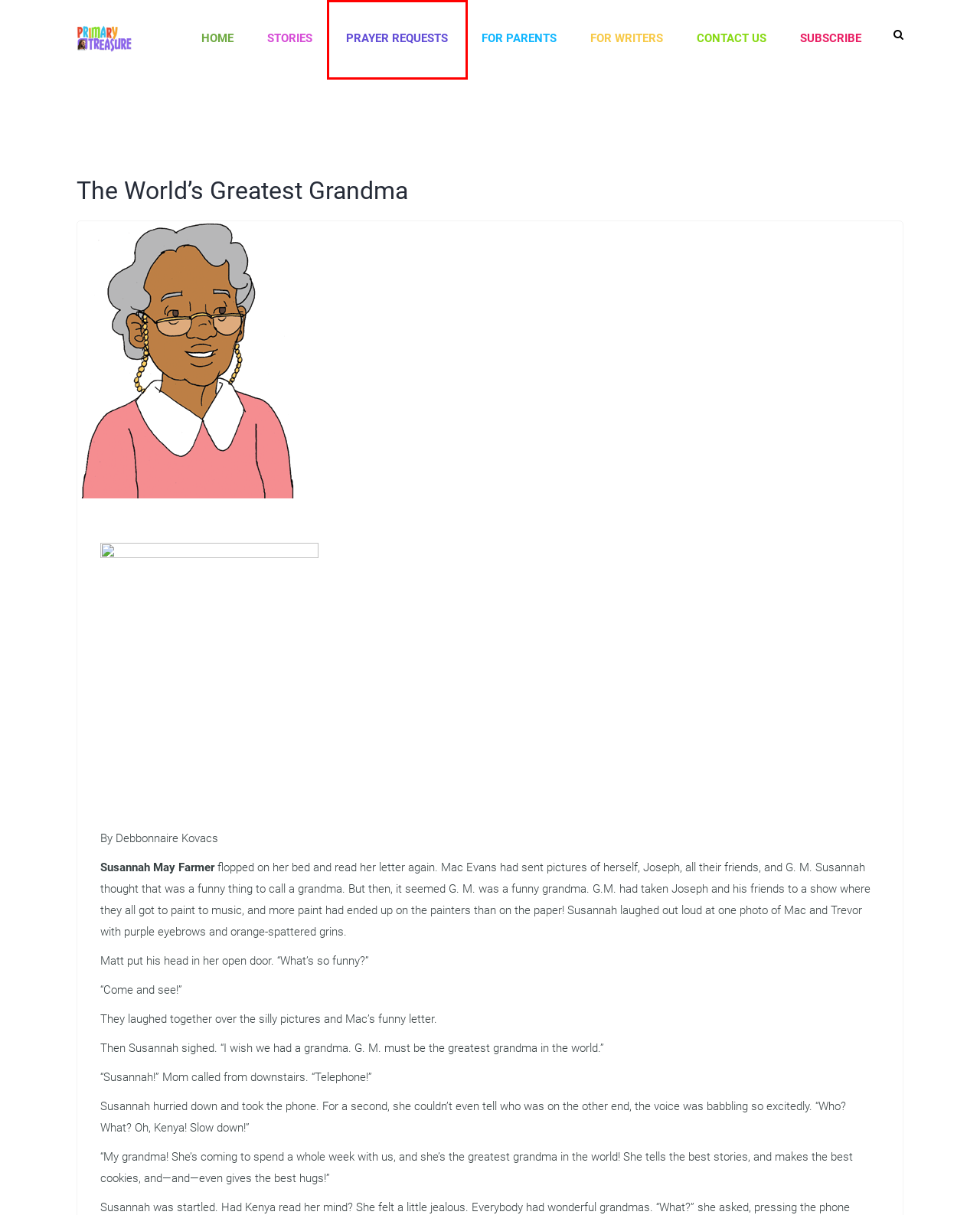Given a screenshot of a webpage with a red bounding box around an element, choose the most appropriate webpage description for the new page displayed after clicking the element within the bounding box. Here are the candidates:
A. Contact Us – PrimaryTreasure.com
B. Prayer Requests – PrimaryTreasure.com
C. Stories – PrimaryTreasure.com
D. PrimaryTreasure.com – A magazine for children beginning to know Jesus
E. Primary Treasure
F. For Parents – PrimaryTreasure.com
G. For Writers – PrimaryTreasure.com
H. Privacy Policy – PrimaryTreasure.com

B